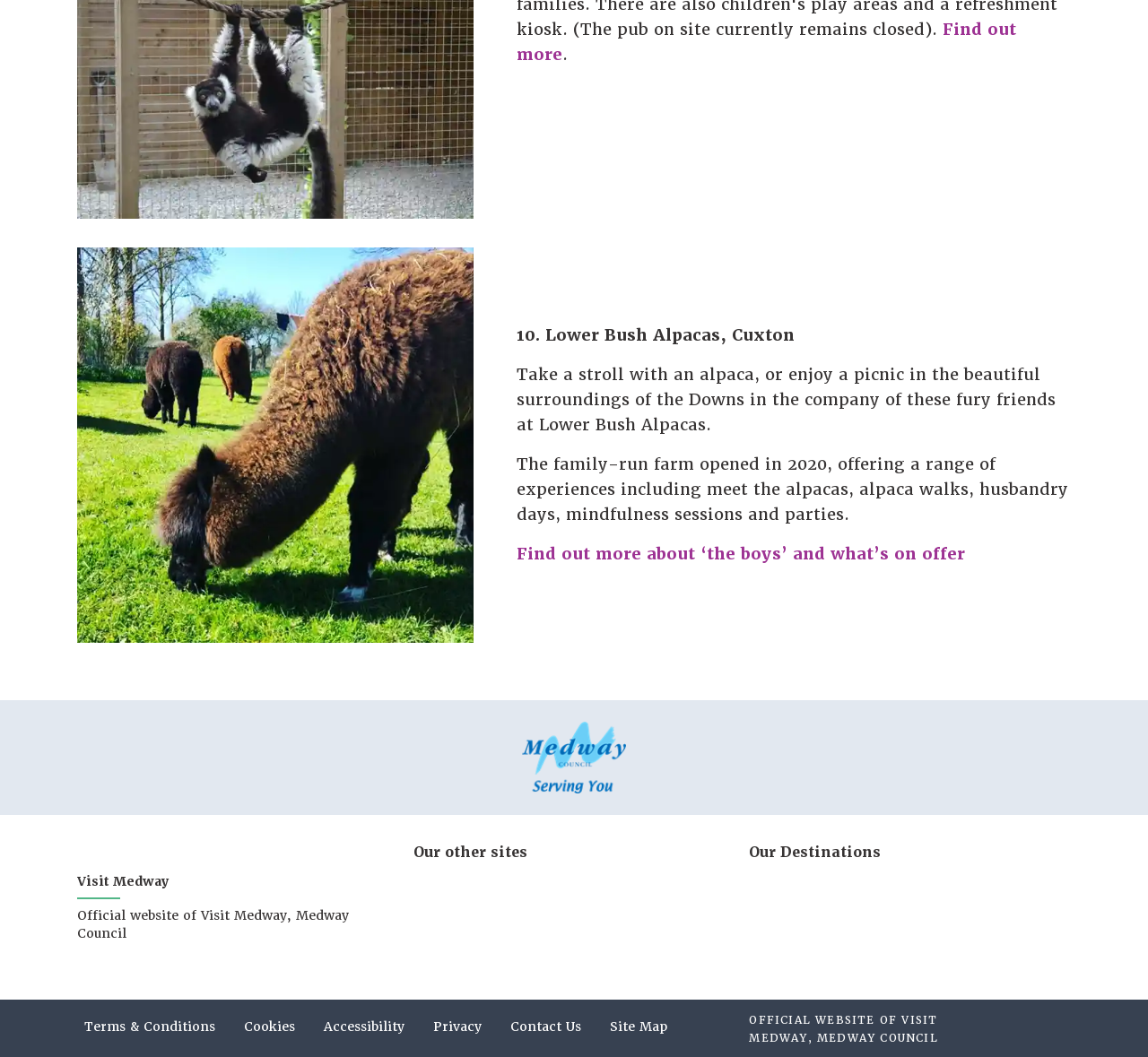Find the bounding box coordinates for the UI element that matches this description: "Accessibility".

[0.276, 0.956, 0.359, 0.987]